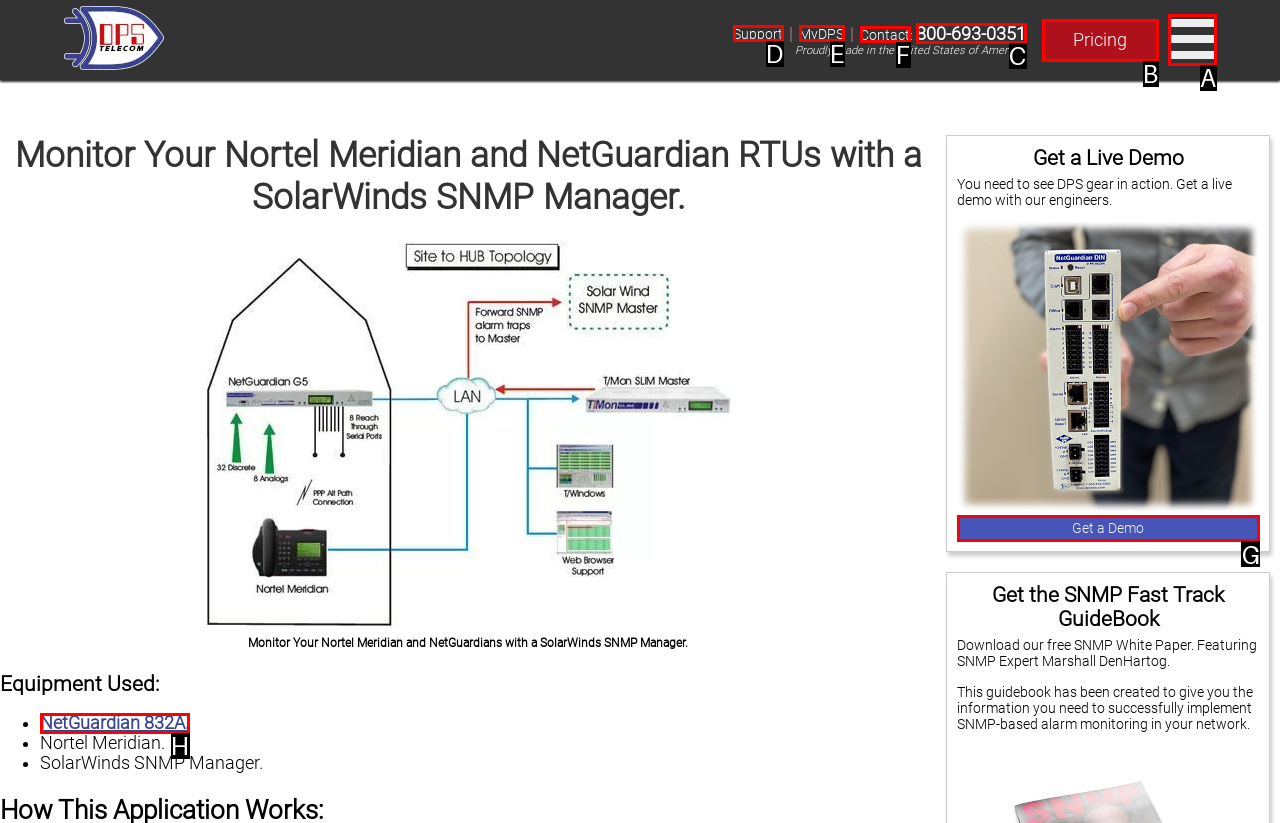From the given options, choose the one to complete the task: Get a live demo
Indicate the letter of the correct option.

G